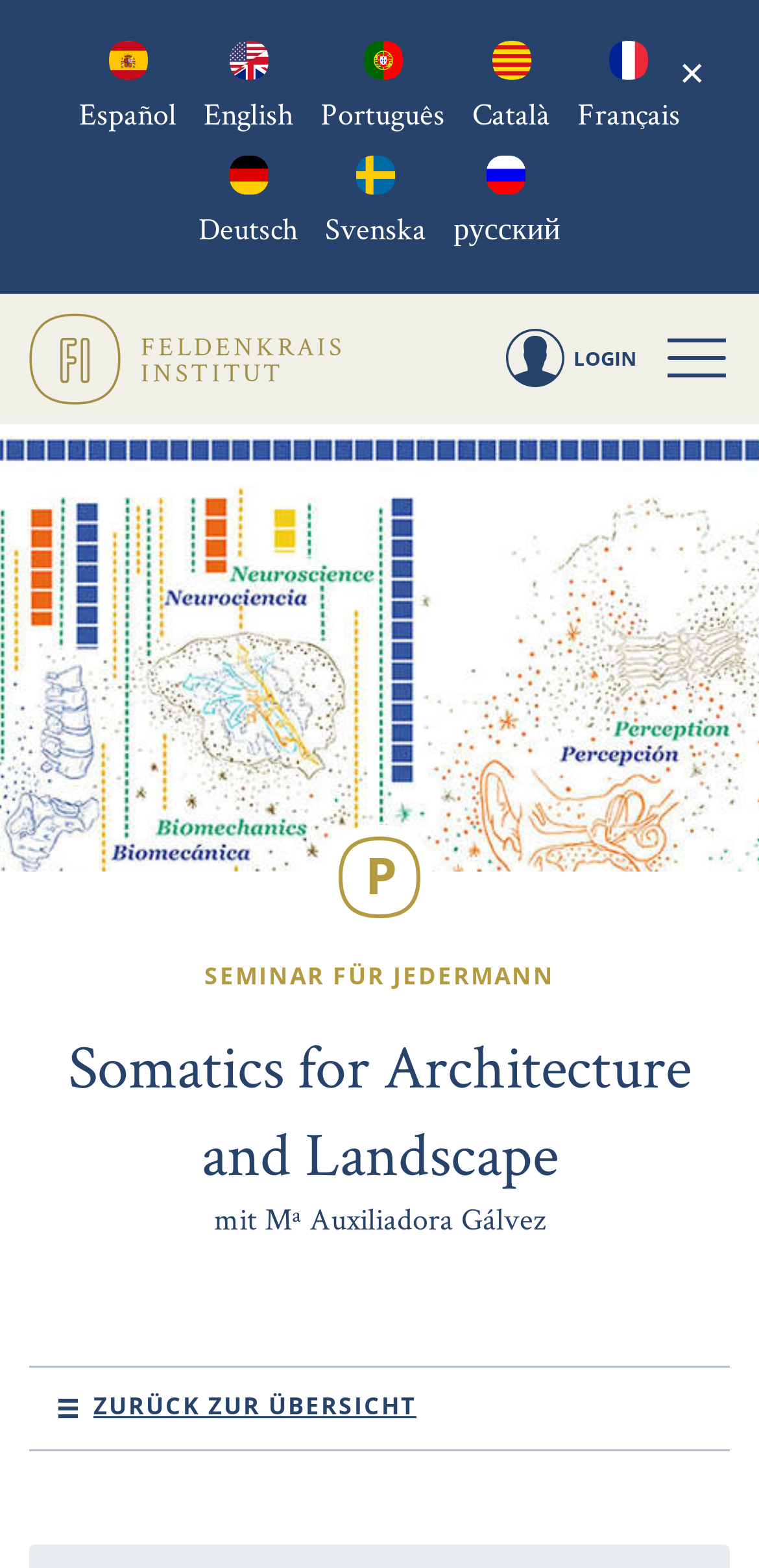What is the purpose of the 'Toggle navigation' button?
Use the image to give a comprehensive and detailed response to the question.

The 'Toggle navigation' button is likely used to toggle the navigation menu on and off, allowing users to access different sections of the webpage or to collapse the menu when not in use.